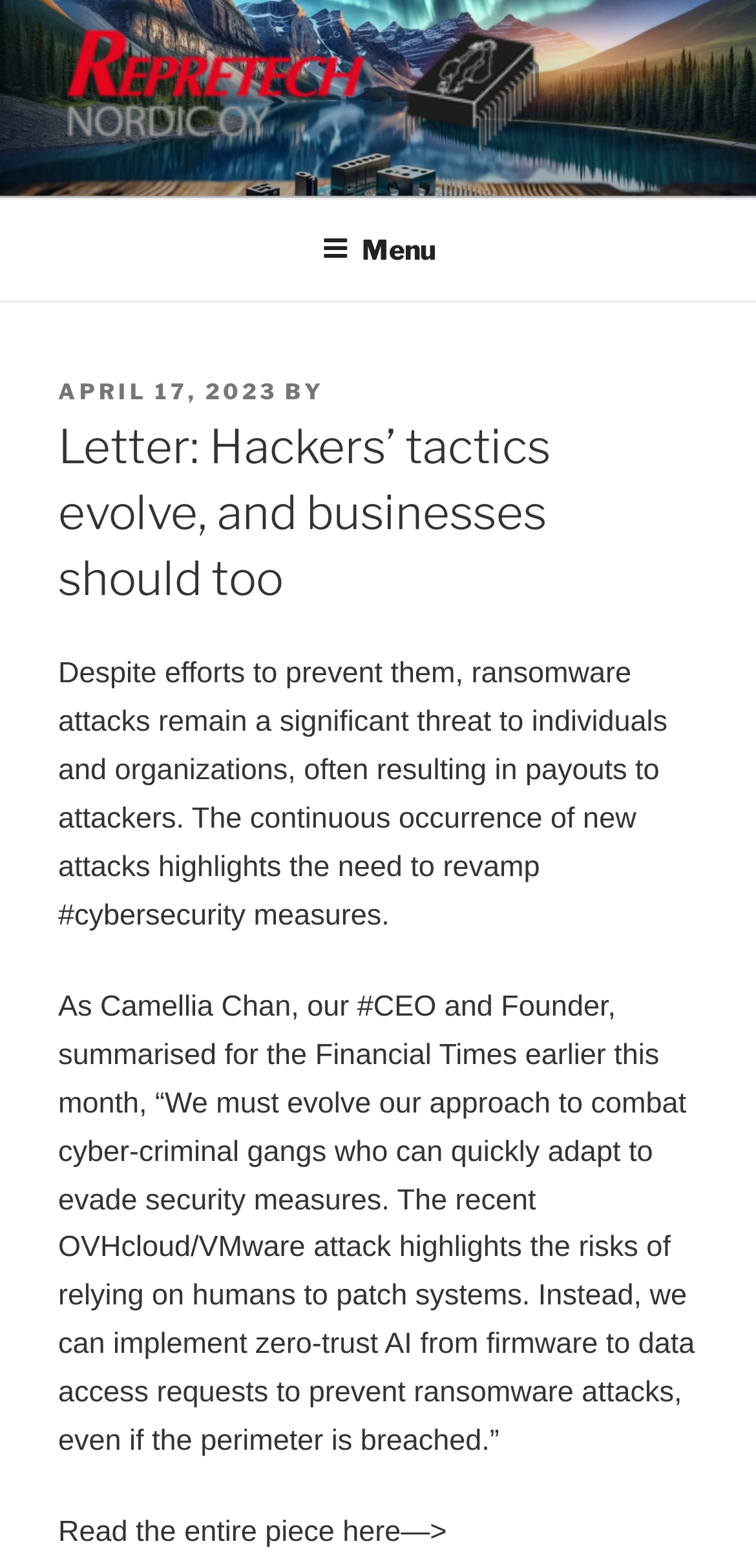Please determine the bounding box coordinates for the element with the description: "Buy PBN Links".

None